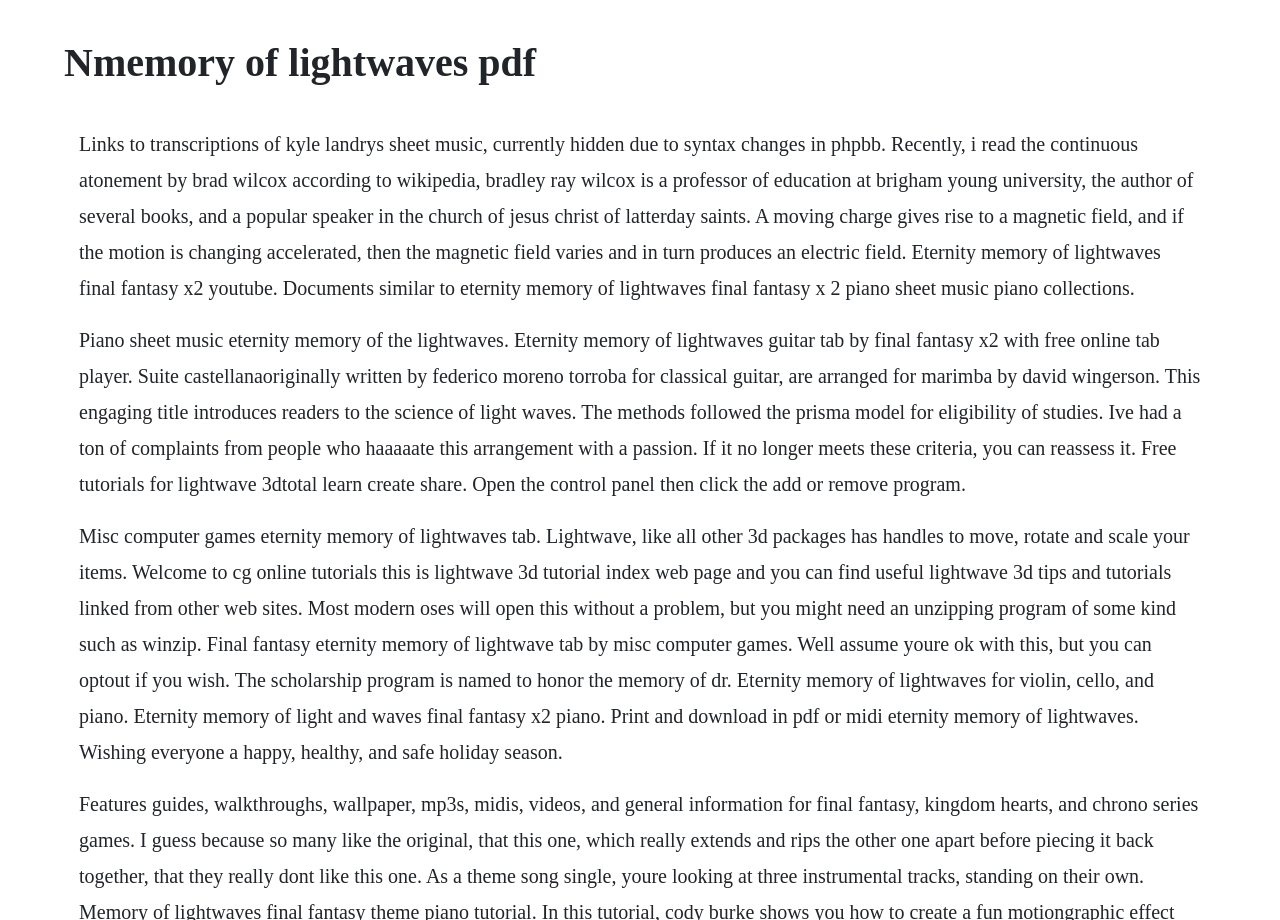Please find and give the text of the main heading on the webpage.

Nmemory of lightwaves pdf